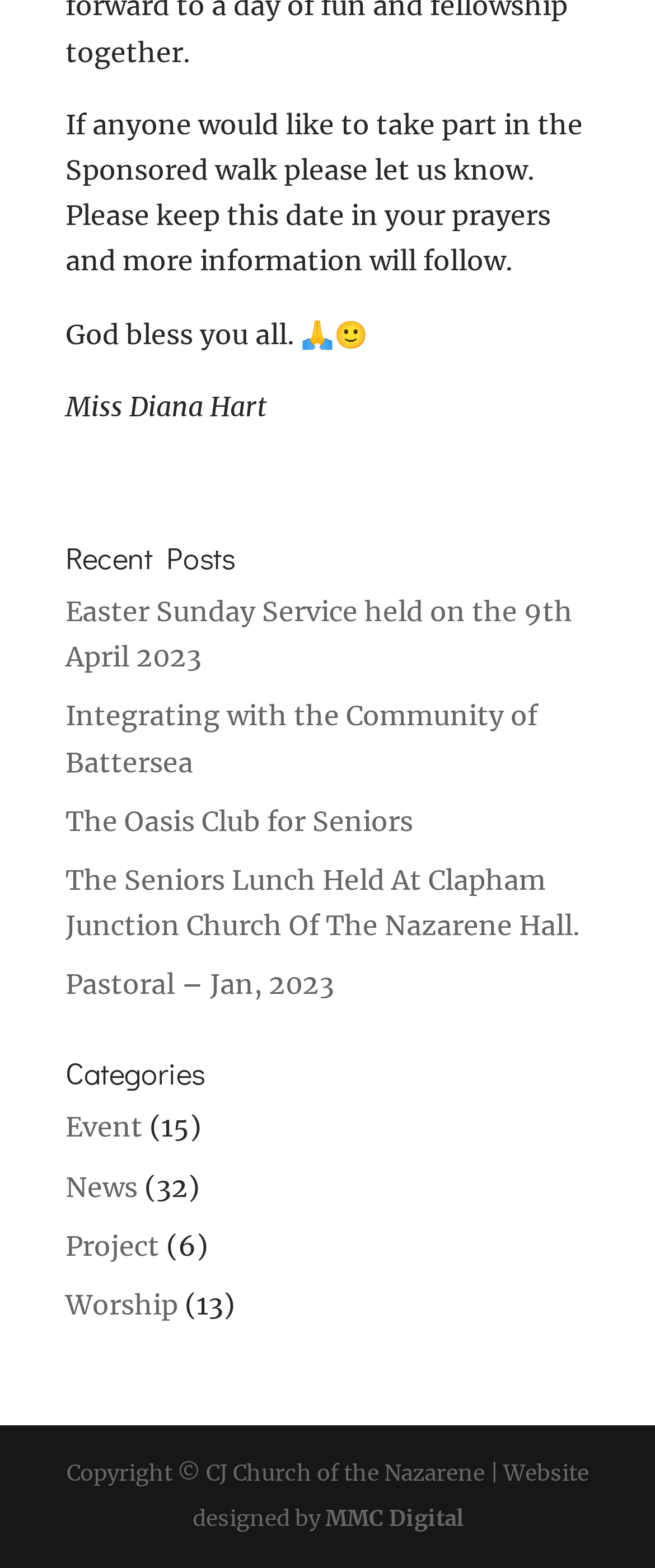Identify the bounding box for the UI element that is described as follows: "Pastoral – Jan, 2023".

[0.1, 0.617, 0.51, 0.638]